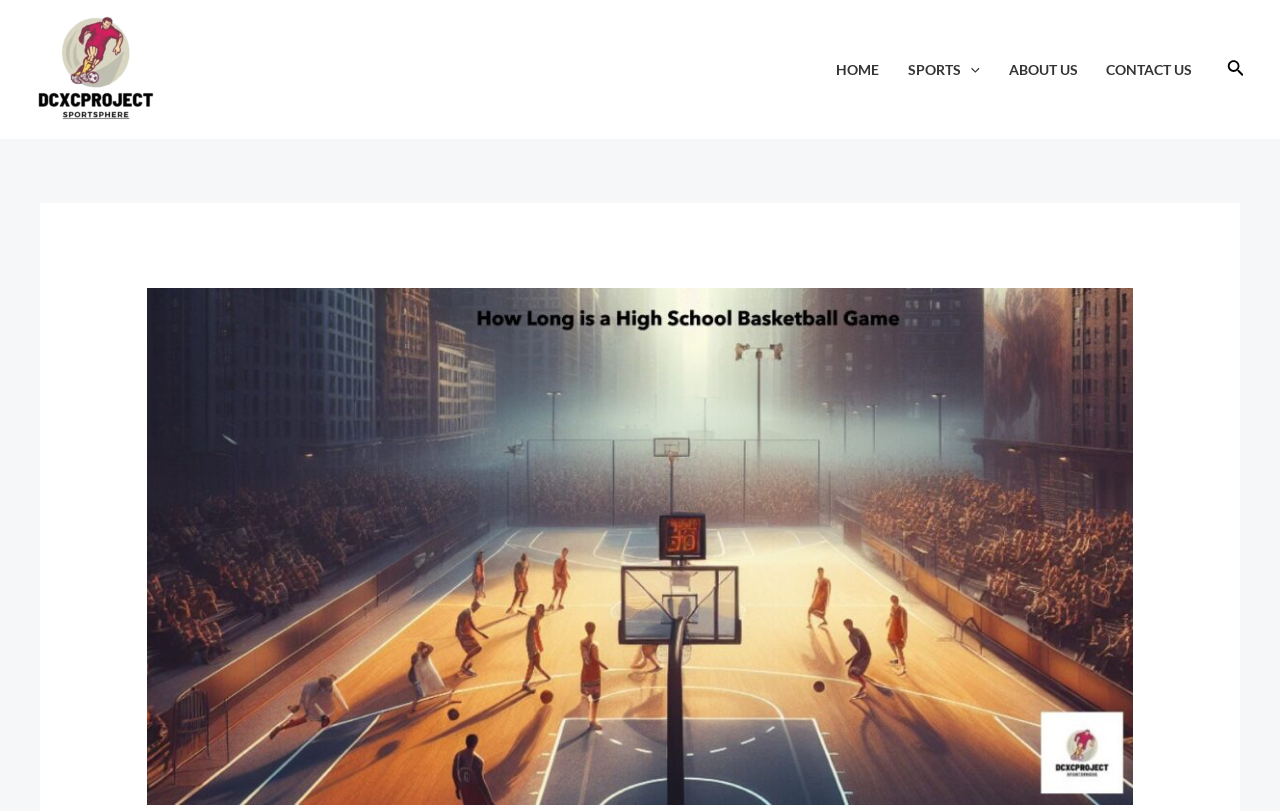What is the topic of the main image on the webpage?
Could you please answer the question thoroughly and with as much detail as possible?

I determined the topic of the main image on the webpage by looking at the image element 'How Long is a High School Basketball Game', which indicates that the main image is related to a high school basketball game.